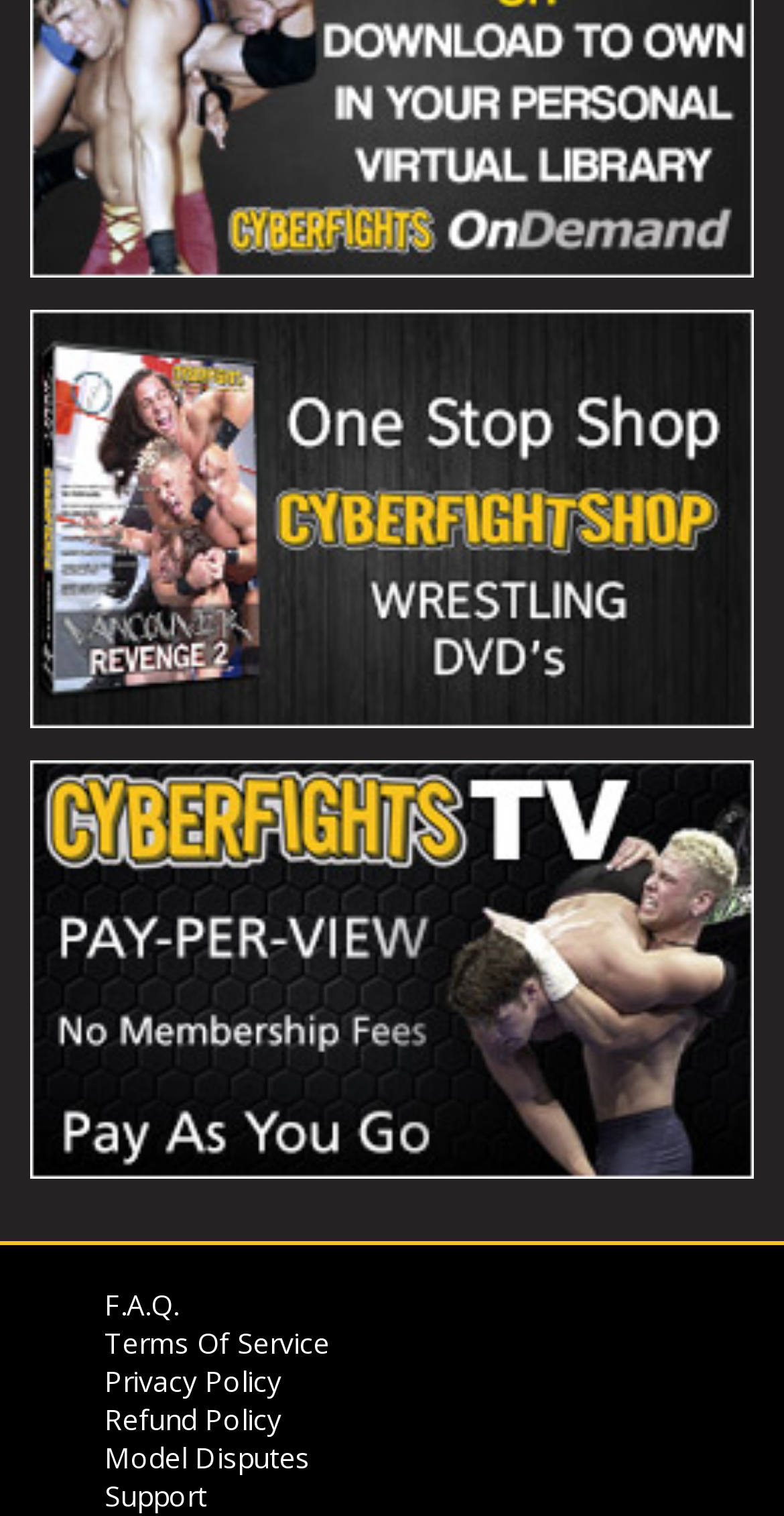How many images are on the page?
Look at the image and respond with a one-word or short phrase answer.

2